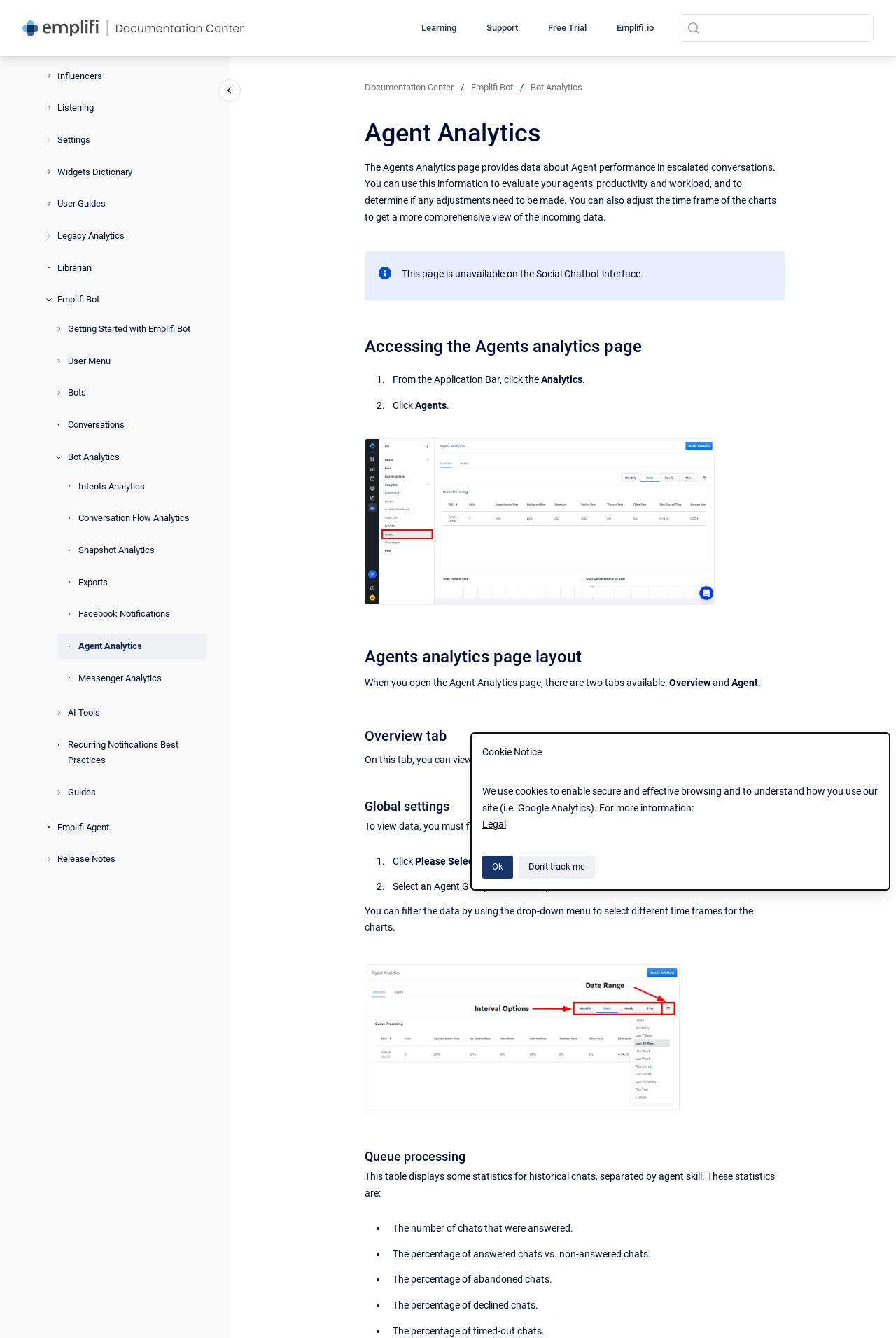Please locate the bounding box coordinates of the element's region that needs to be clicked to follow the instruction: "Open the image in full screen". The bounding box coordinates should be provided as four float numbers between 0 and 1, i.e., [left, top, right, bottom].

[0.775, 0.33, 0.794, 0.342]